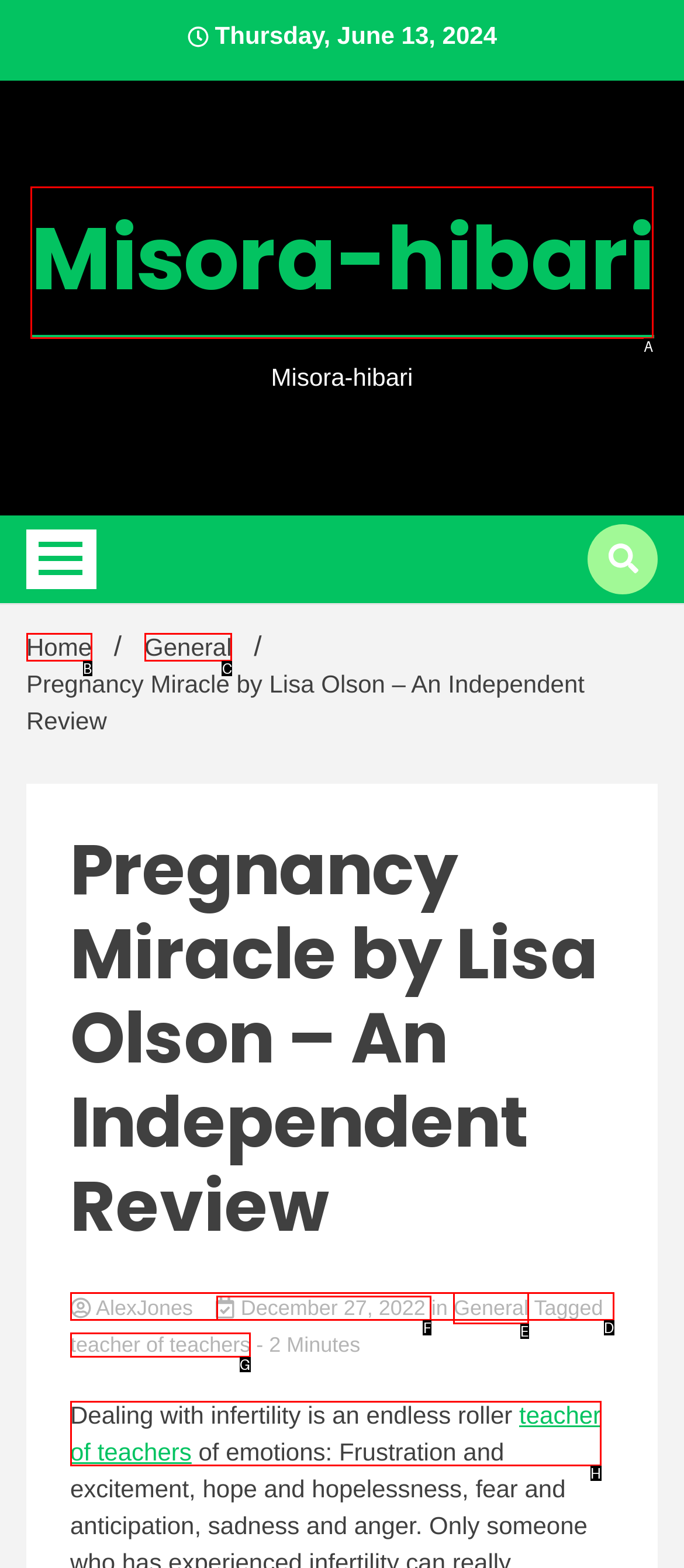Identify the HTML element I need to click to complete this task: Click the 'Misora-hibari' link Provide the option's letter from the available choices.

A